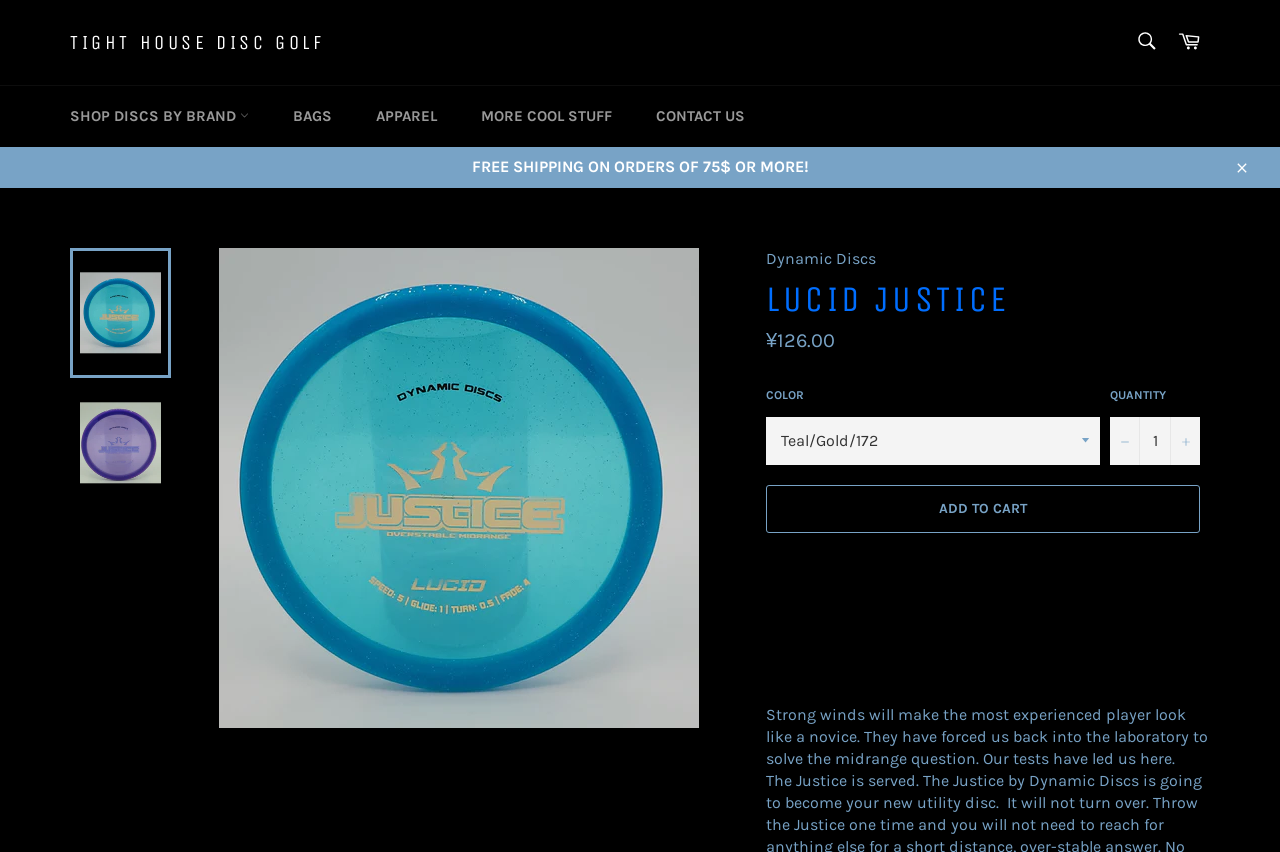Identify the bounding box coordinates of the element to click to follow this instruction: 'Increase item quantity'. Ensure the coordinates are four float values between 0 and 1, provided as [left, top, right, bottom].

[0.914, 0.489, 0.938, 0.545]